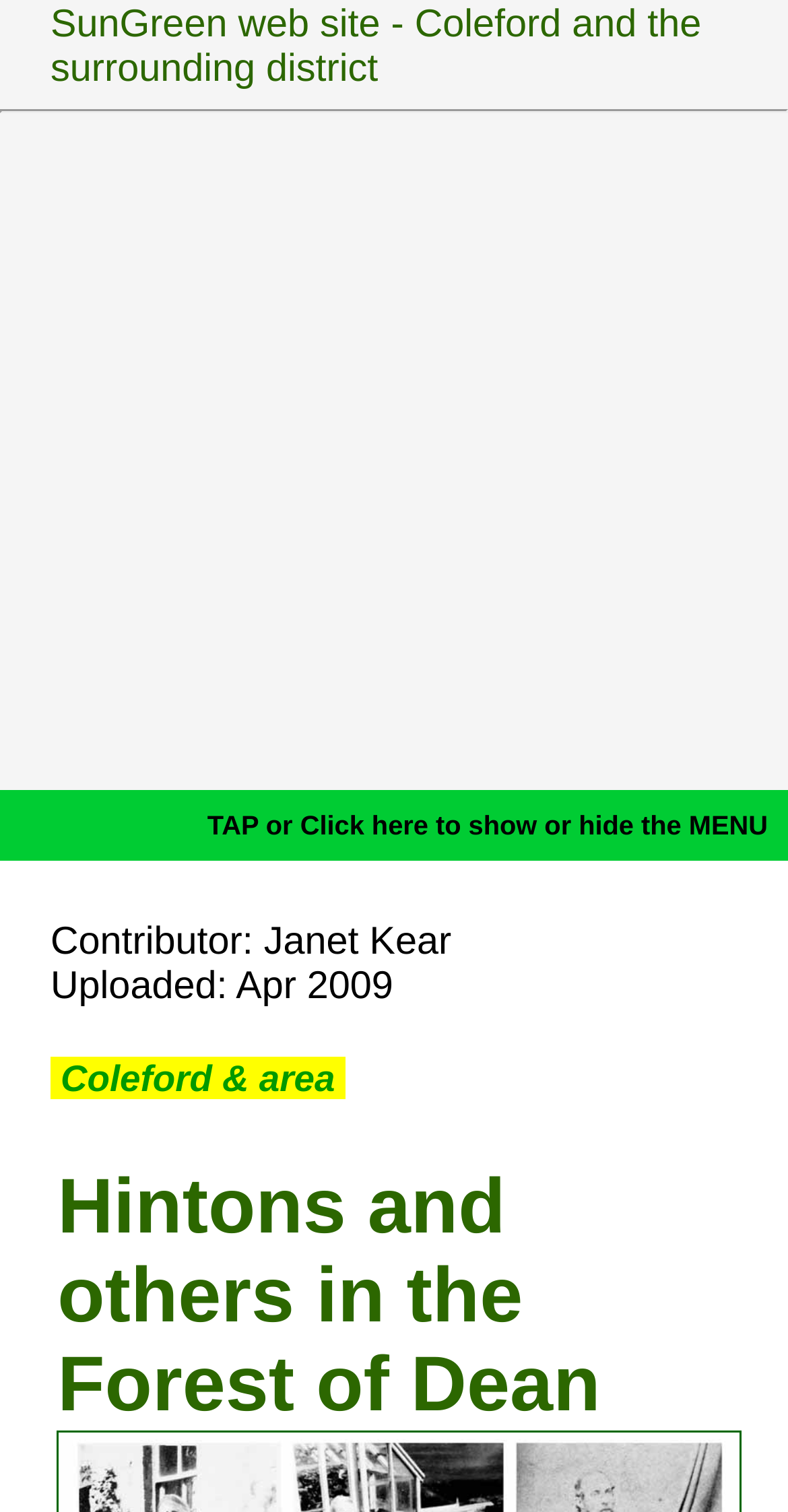What is the topic of the webpage?
Look at the image and answer the question with a single word or phrase.

Families in the Forest of Dean